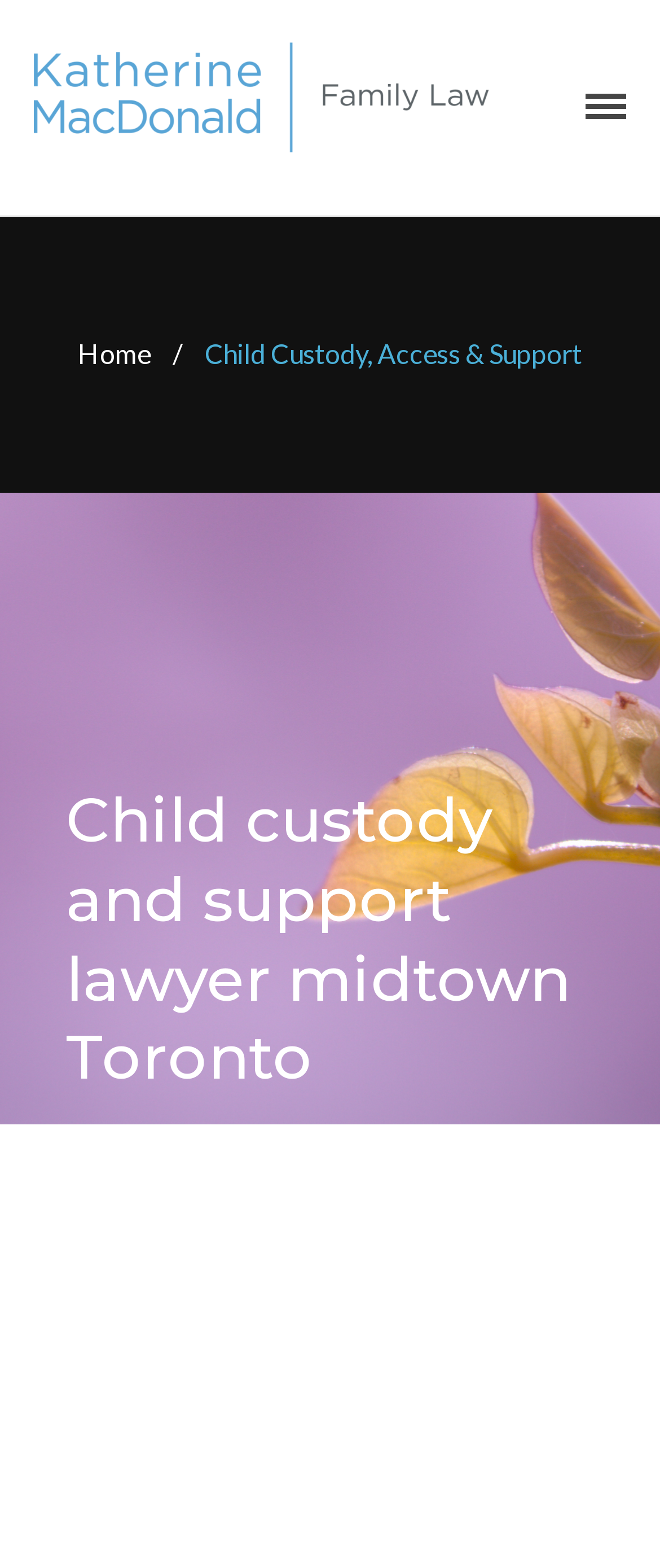What is the purpose of the 'CLOSE' button?
Identify the answer in the screenshot and reply with a single word or phrase.

To close a window or popup